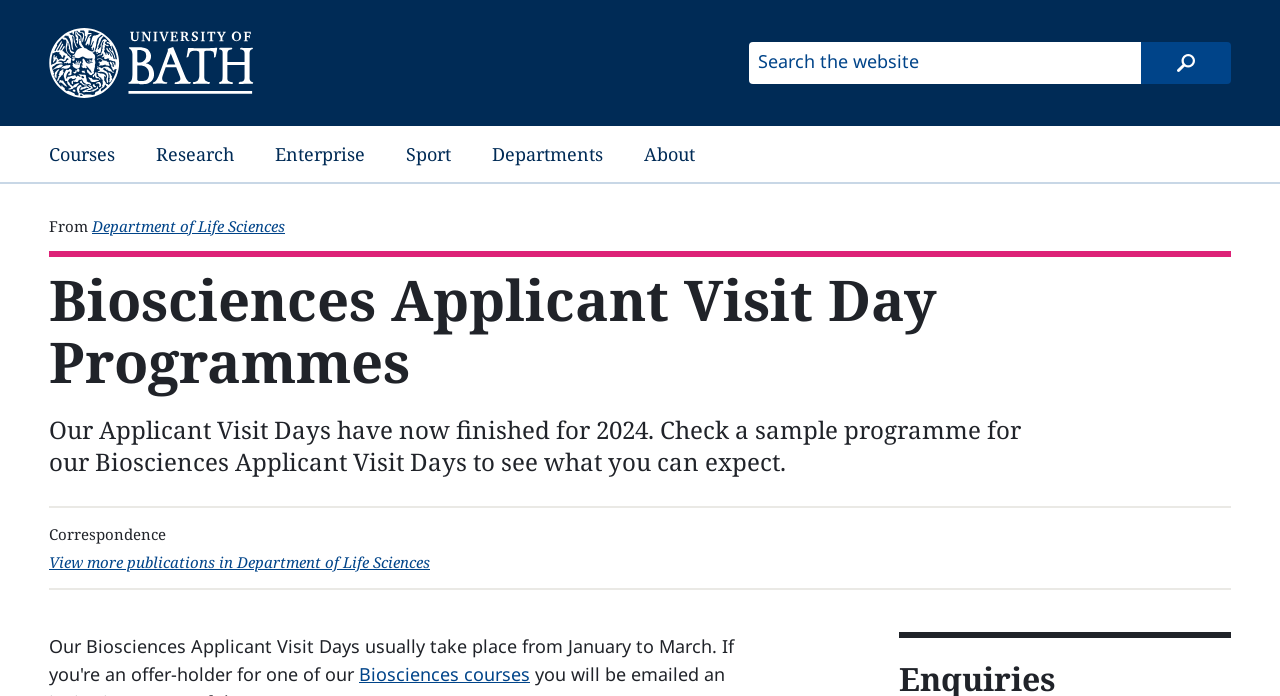Specify the bounding box coordinates of the element's region that should be clicked to achieve the following instruction: "Check the accessibility page". The bounding box coordinates consist of four float numbers between 0 and 1, in the format [left, top, right, bottom].

None